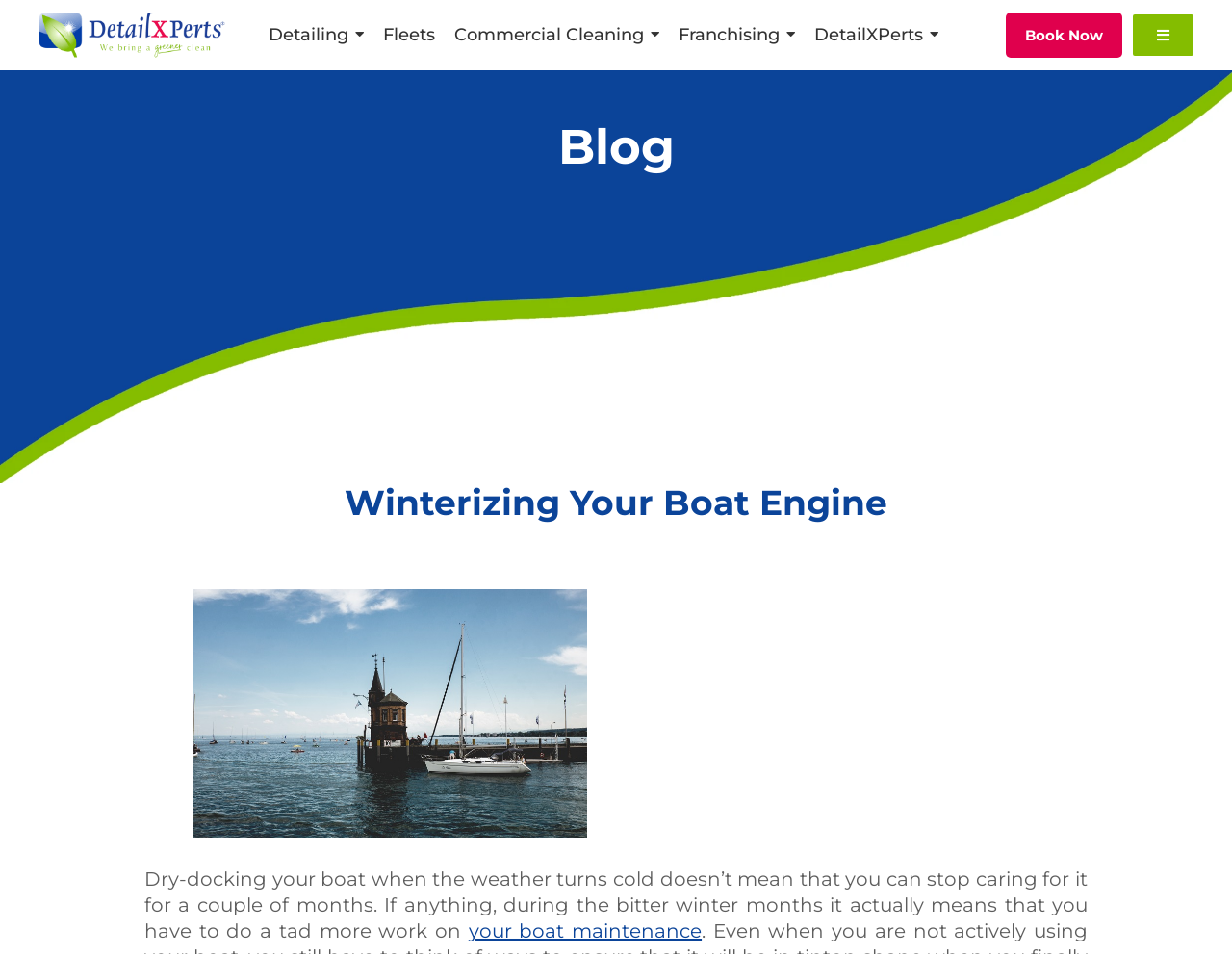From the webpage screenshot, identify the region described by your boat maintenance. Provide the bounding box coordinates as (top-left x, top-left y, bottom-right x, bottom-right y), with each value being a floating point number between 0 and 1.

[0.38, 0.963, 0.57, 0.987]